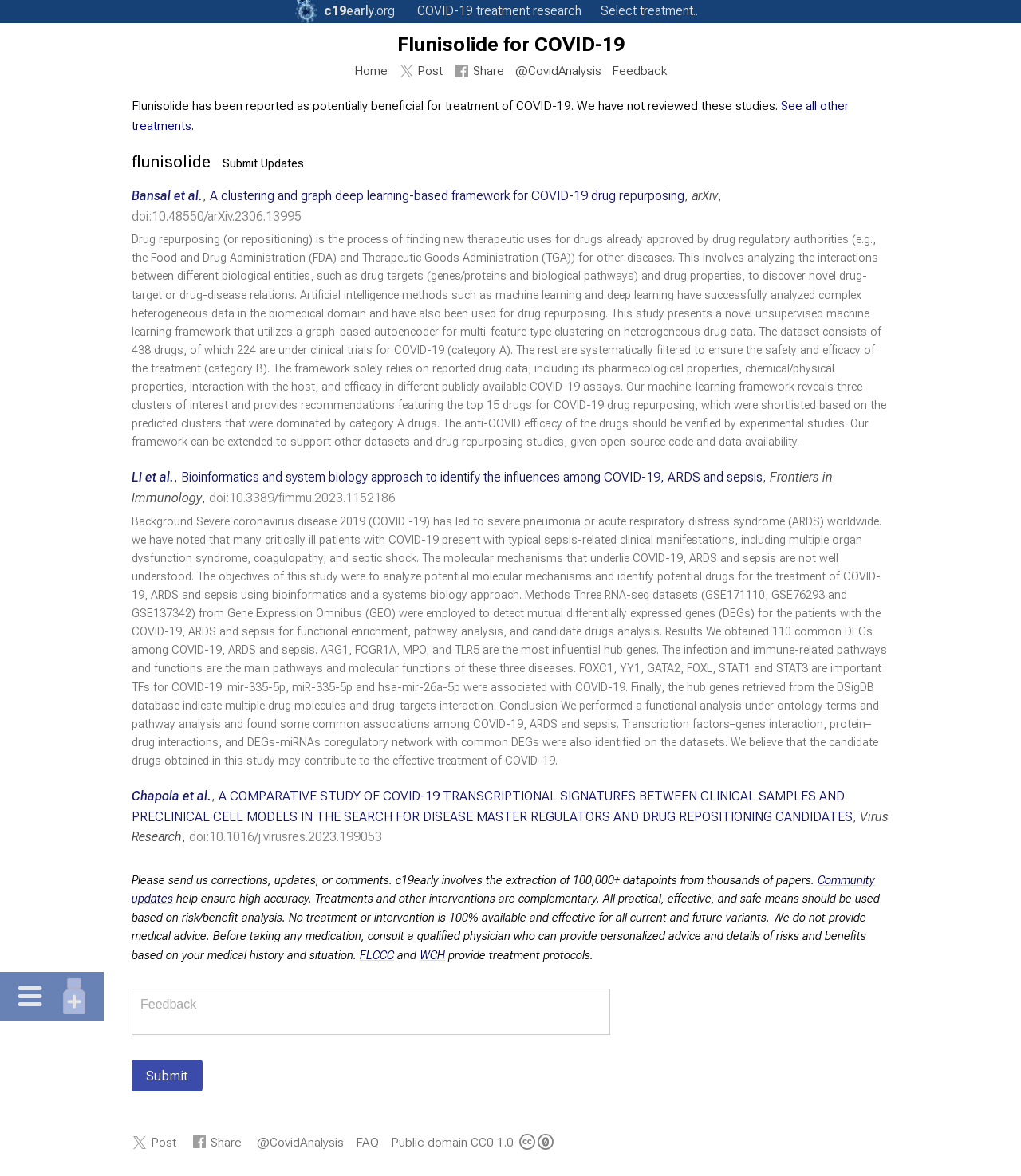Identify the bounding box coordinates of the part that should be clicked to carry out this instruction: "Provide feedback".

[0.129, 0.841, 0.598, 0.88]